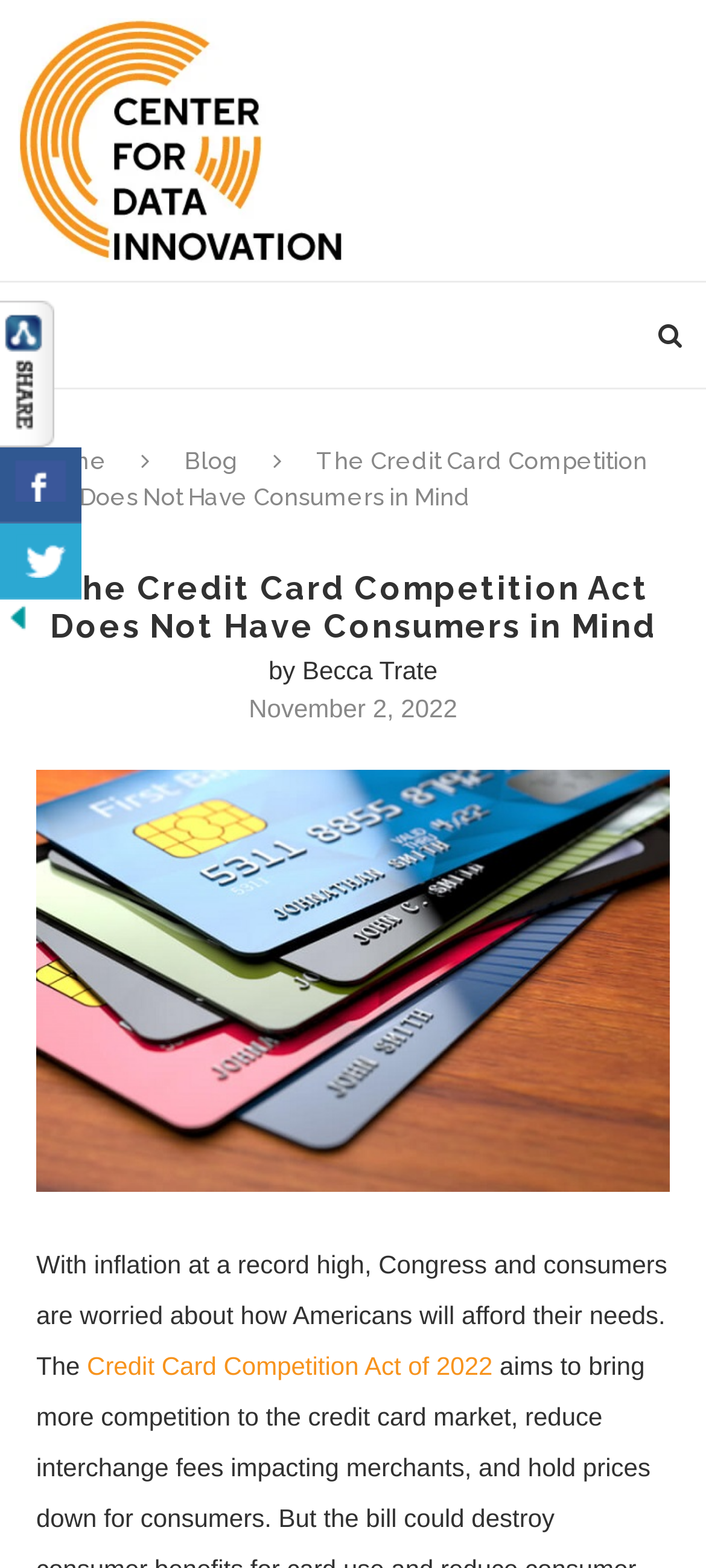Pinpoint the bounding box coordinates of the area that must be clicked to complete this instruction: "read the article by Becca Trate".

[0.428, 0.418, 0.62, 0.437]